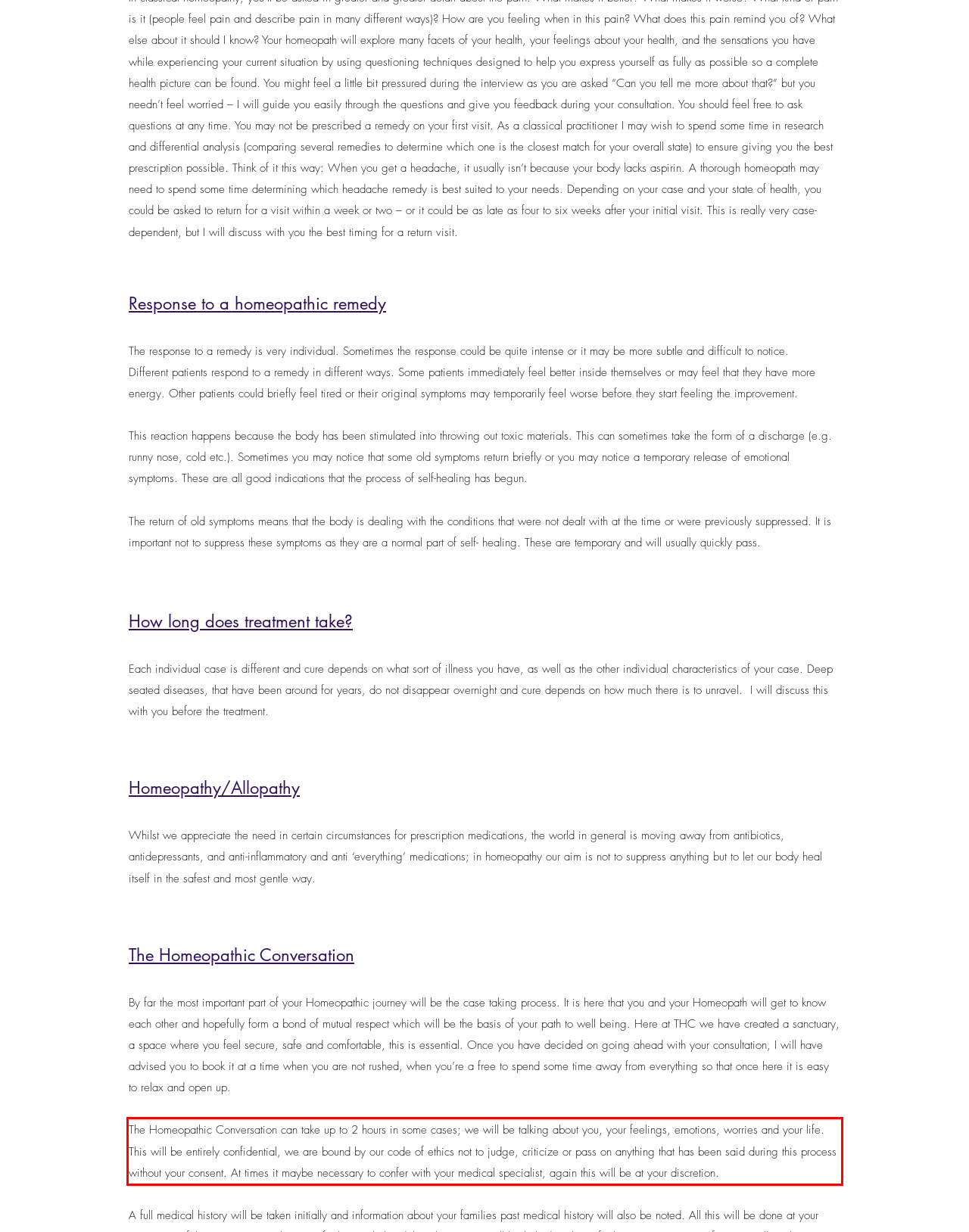The screenshot provided shows a webpage with a red bounding box. Apply OCR to the text within this red bounding box and provide the extracted content.

The Homeopathic Conversation can take up to 2 hours in some cases; we will be talking about you, your feelings, emotions, worries and your life. This will be entirely confidential, we are bound by our code of ethics not to judge, criticize or pass on anything that has been said during this process without your consent. At times it maybe necessary to confer with your medical specialist, again this will be at your discretion.